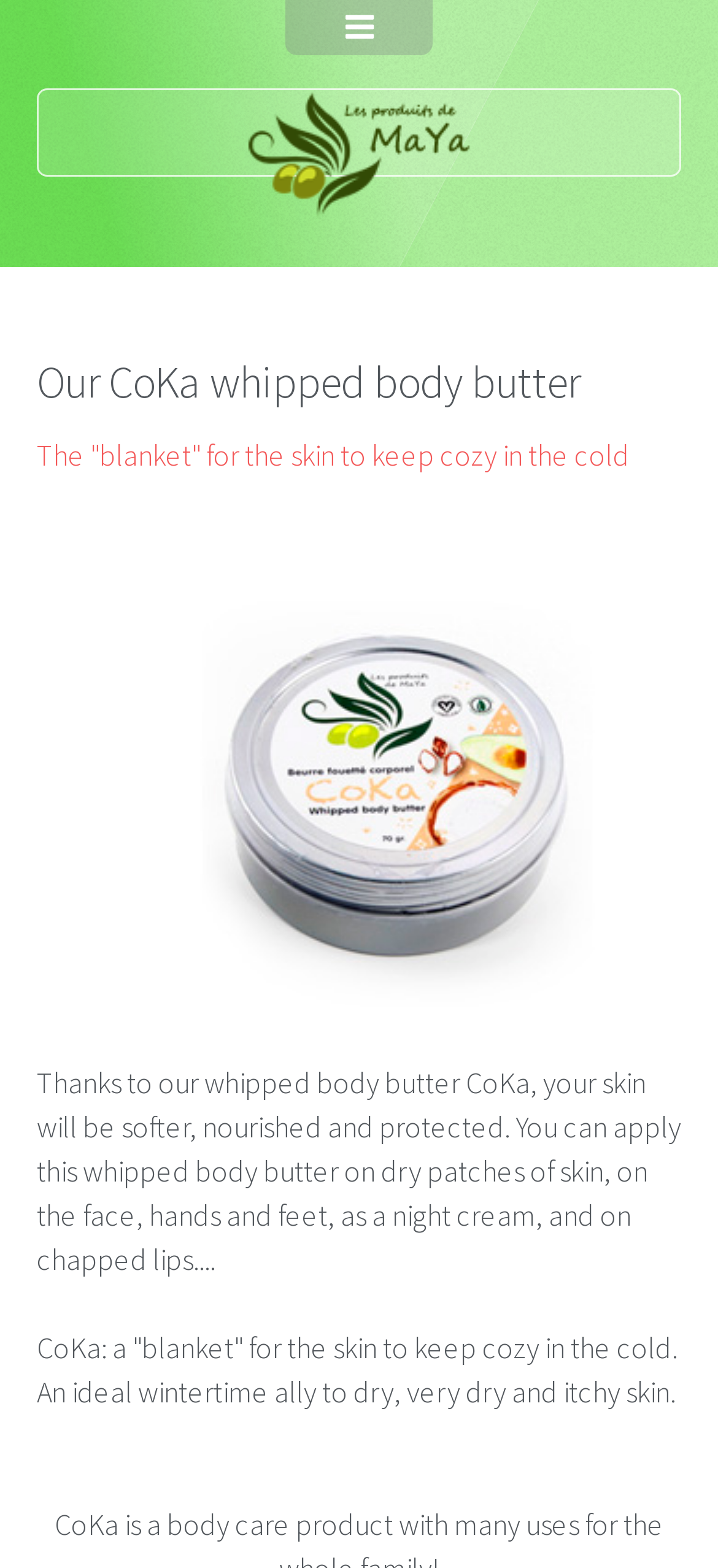Answer the following query concisely with a single word or phrase:
What type of skin can benefit from CoKa?

Dry, very dry and itchy skin